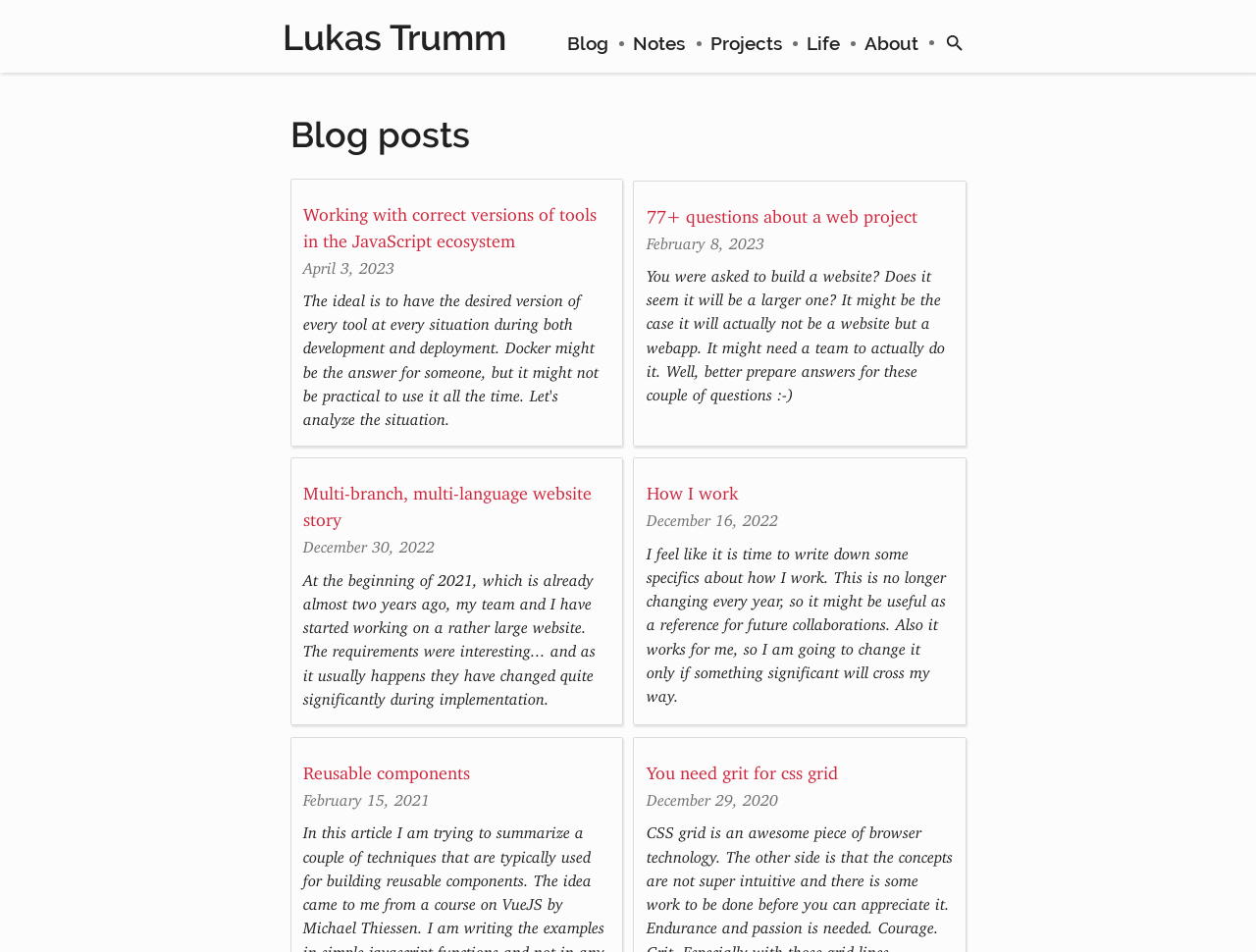What is the date of the oldest blog post?
Please provide a comprehensive answer based on the details in the screenshot.

The oldest blog post is 'You need grit for css grid', and its date is listed as December 29, 2020, which suggests that it is the oldest blog post on the page.